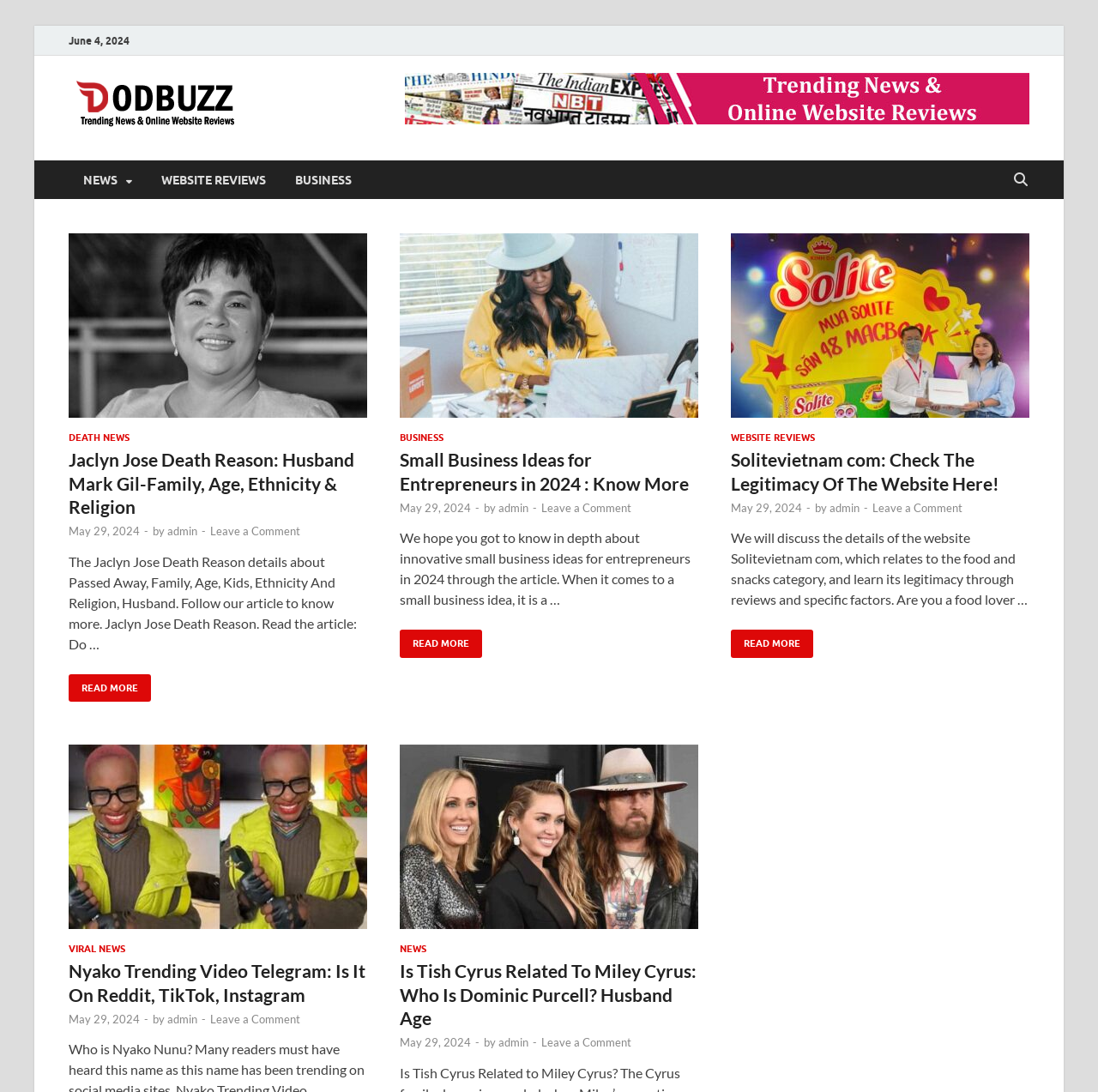Locate the bounding box coordinates of the clickable area to execute the instruction: "Learn about the relation between Tish Cyrus and Miley Cyrus". Provide the coordinates as four float numbers between 0 and 1, represented as [left, top, right, bottom].

[0.364, 0.682, 0.636, 0.863]